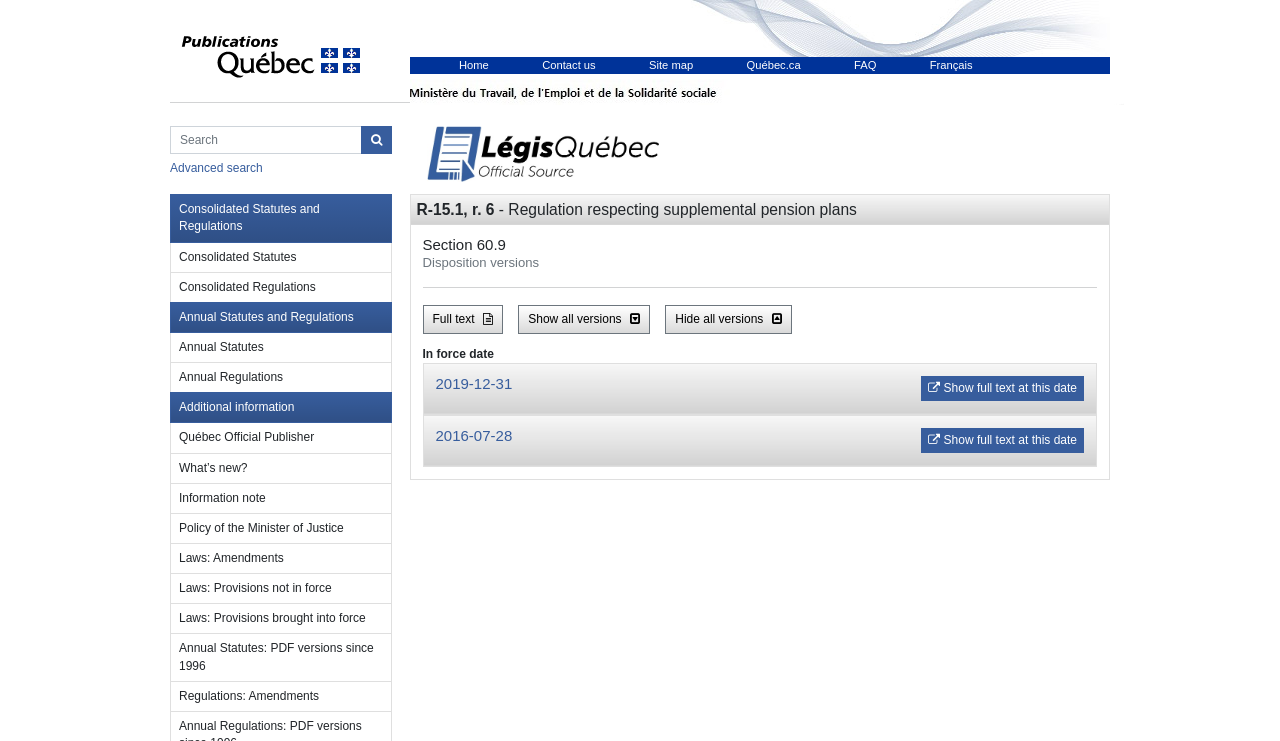Calculate the bounding box coordinates of the UI element given the description: "REDKEN".

None